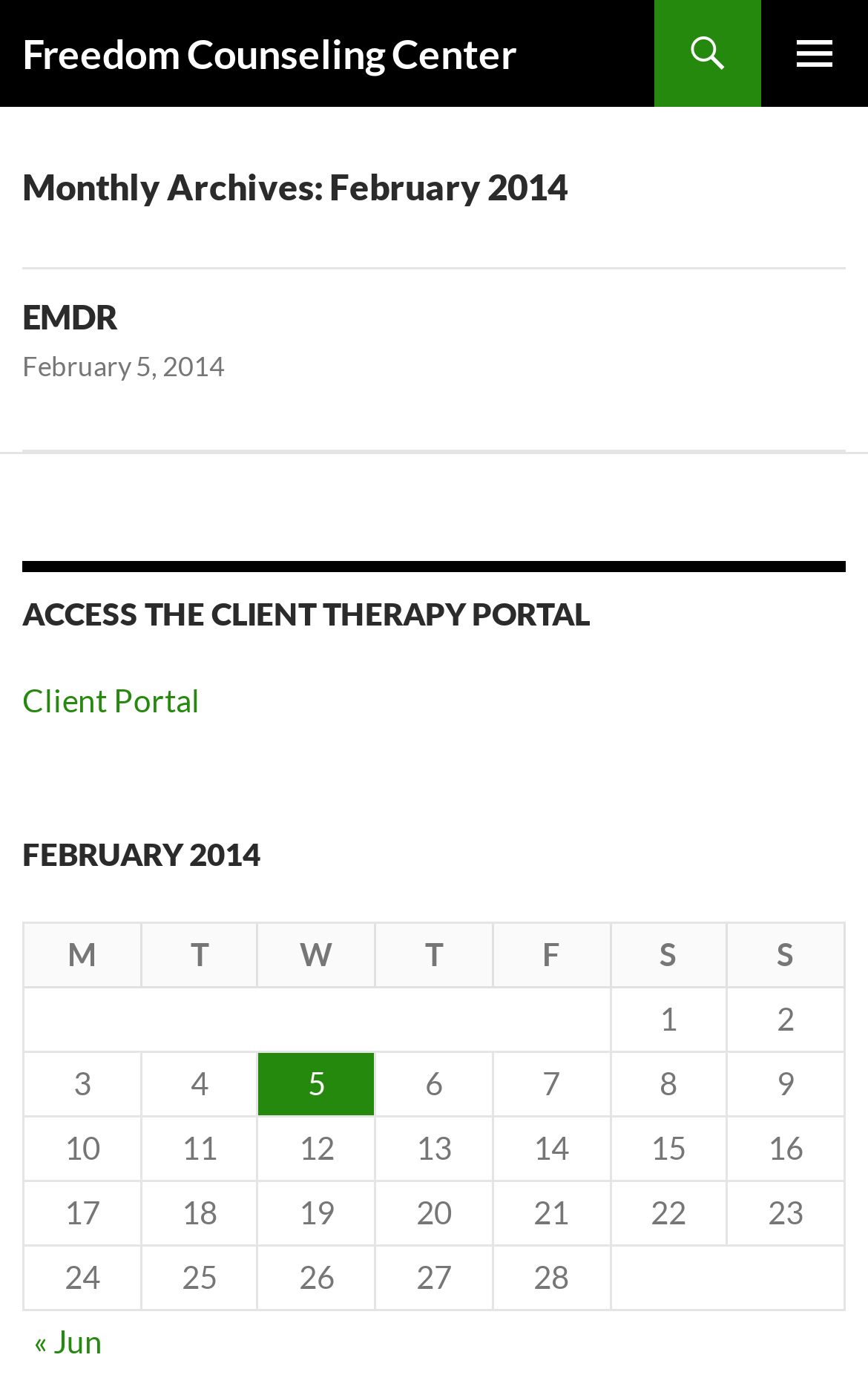Please find the top heading of the webpage and generate its text.

Freedom Counseling Center